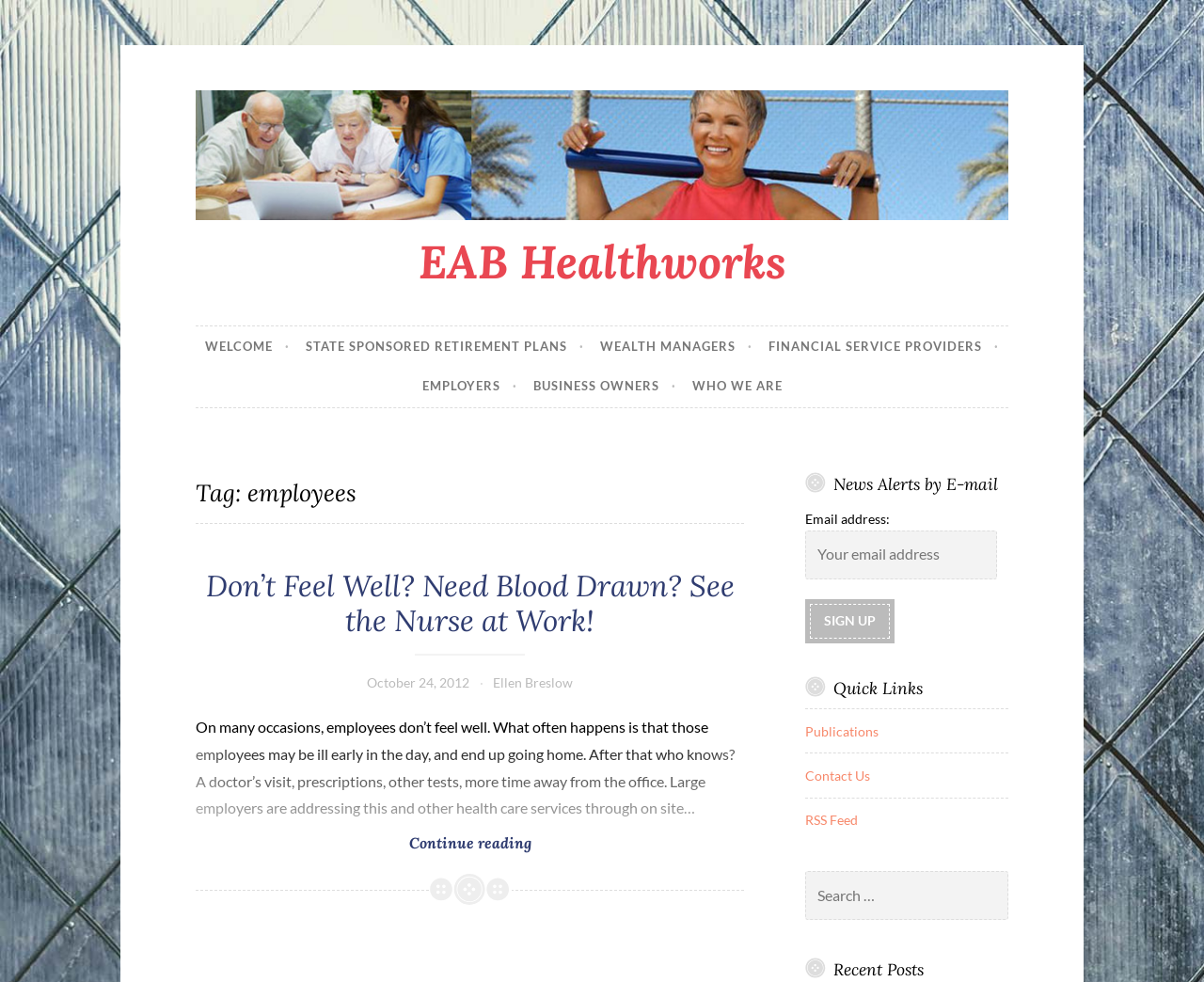Find the bounding box coordinates of the clickable area required to complete the following action: "Click on 'Sign up'".

[0.673, 0.614, 0.739, 0.65]